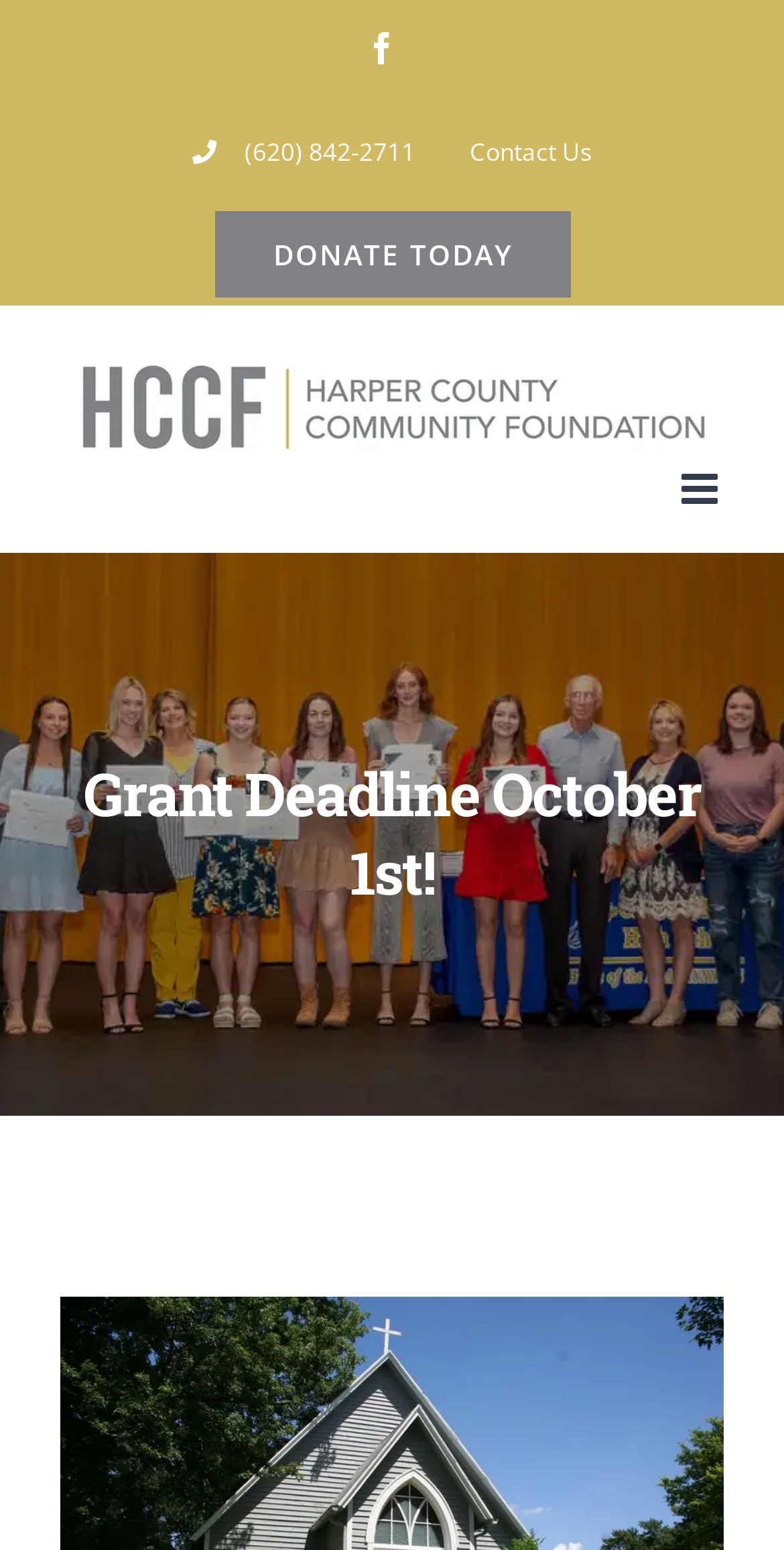Please give a succinct answer using a single word or phrase:
What is the purpose of the 'Toggle mobile menu' button?

To expand or collapse the mobile menu